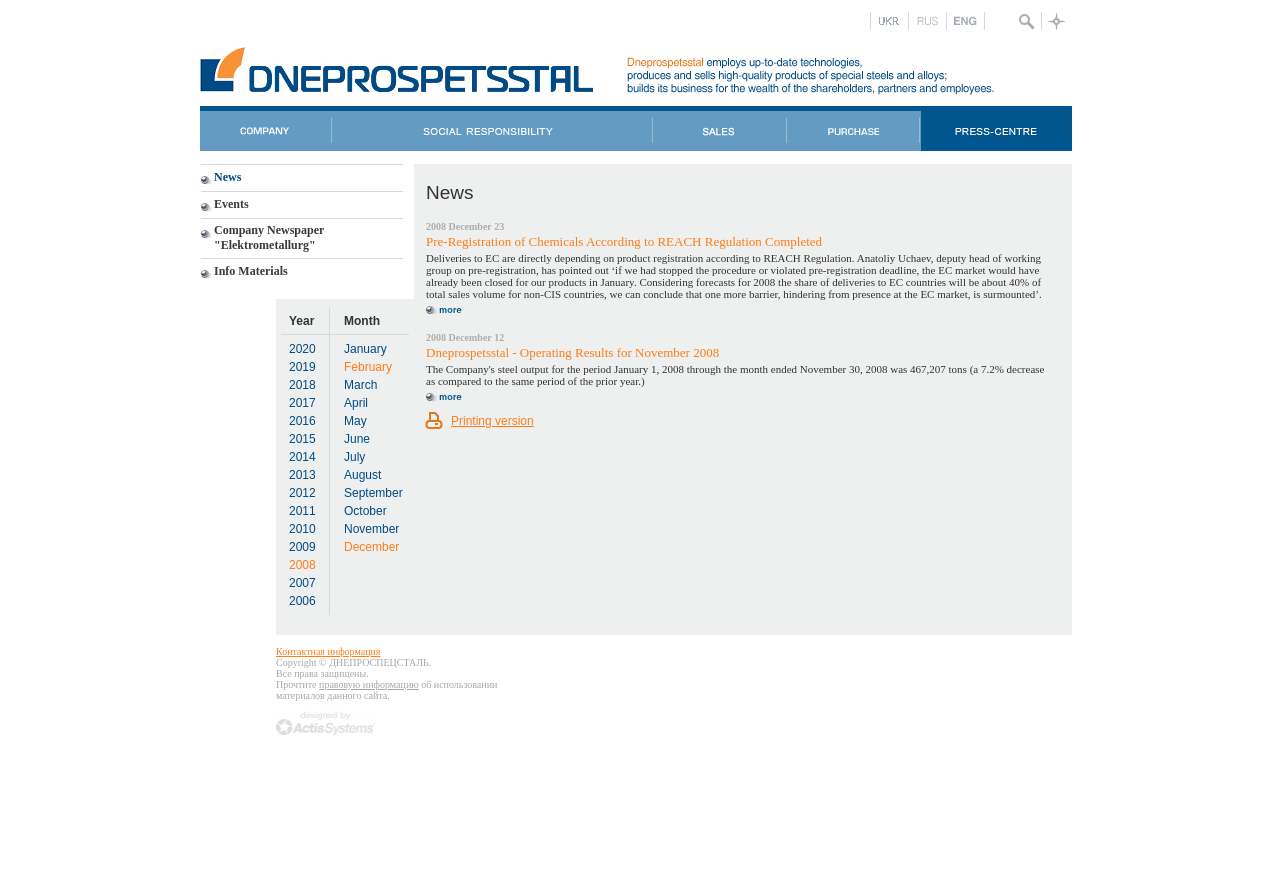Provide the bounding box coordinates of the section that needs to be clicked to accomplish the following instruction: "View company information."

[0.156, 0.126, 0.258, 0.172]